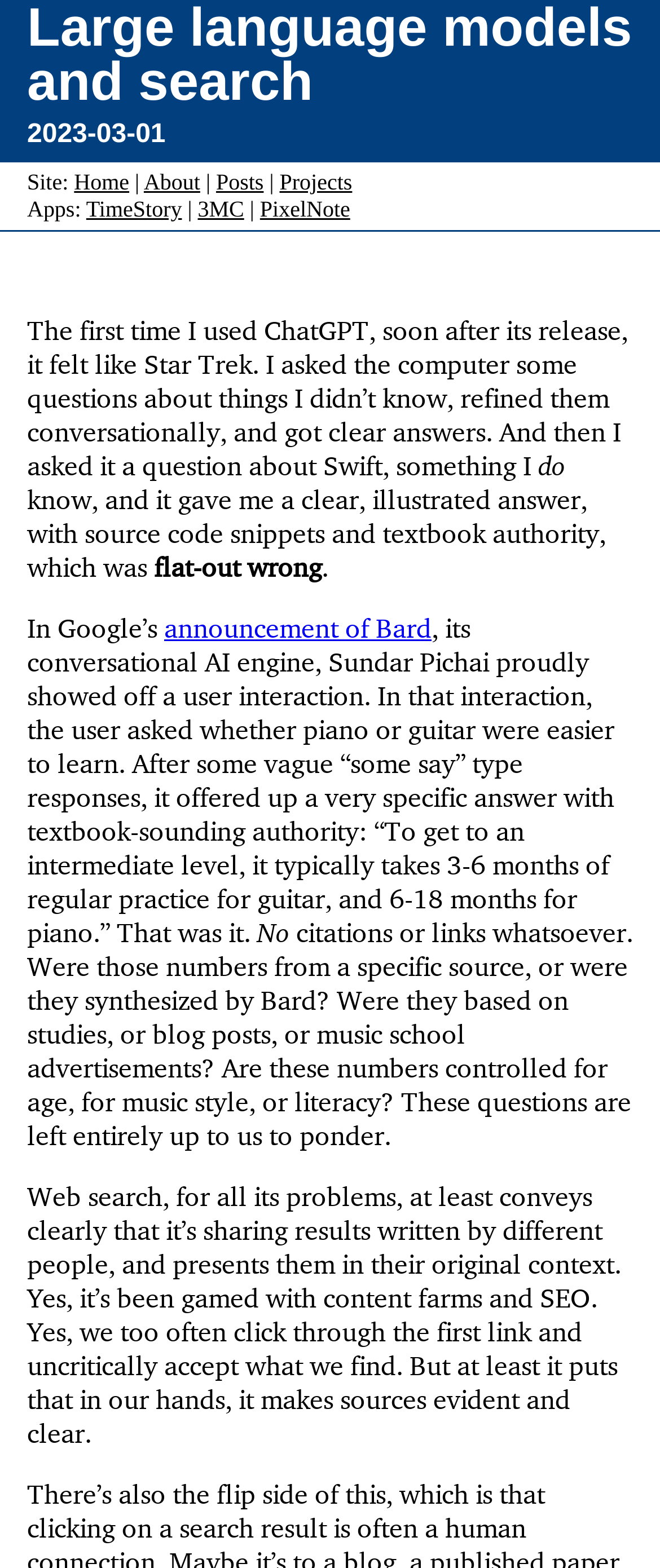Locate the bounding box for the described UI element: "announcement of Bard". Ensure the coordinates are four float numbers between 0 and 1, formatted as [left, top, right, bottom].

[0.249, 0.389, 0.654, 0.411]